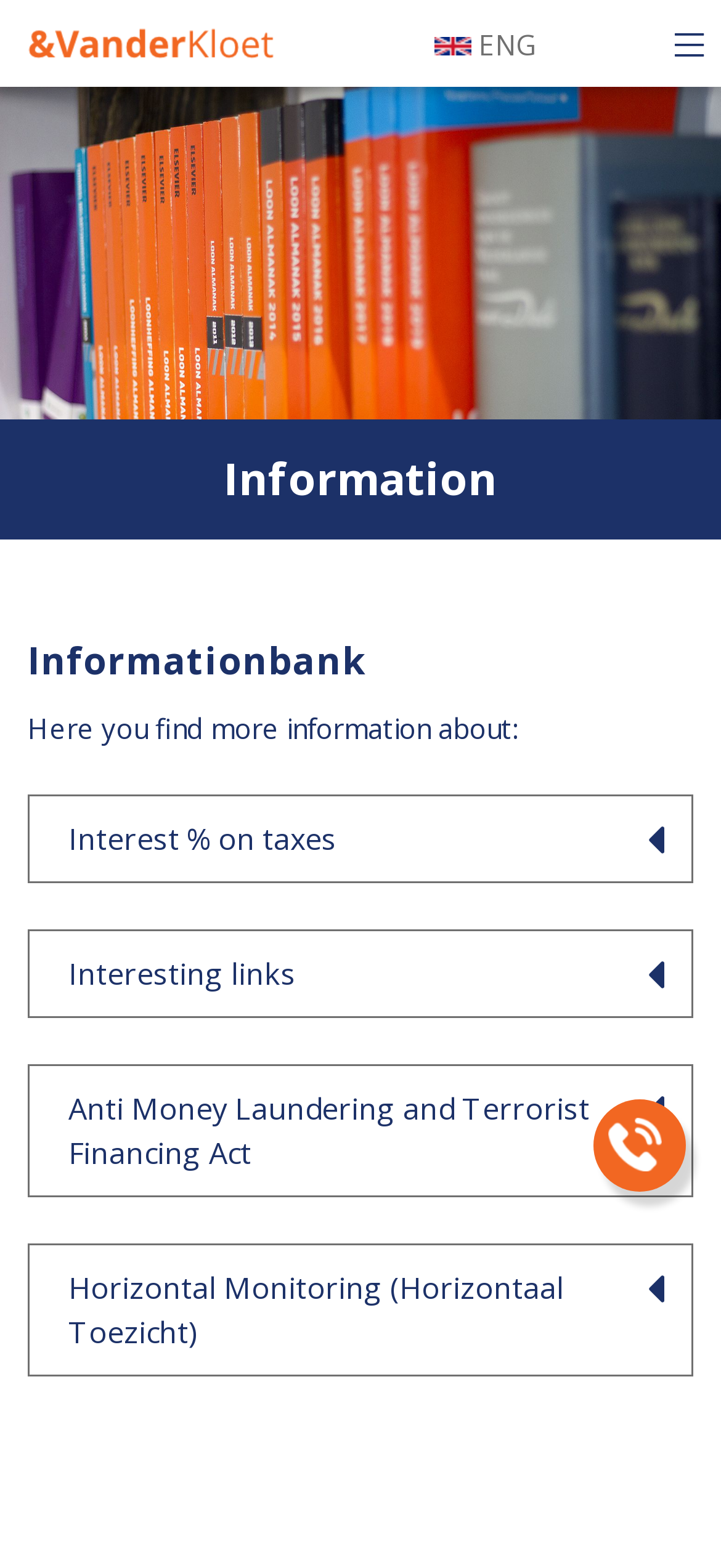Can you specify the bounding box coordinates for the region that should be clicked to fulfill this instruction: "Call the phone number".

None